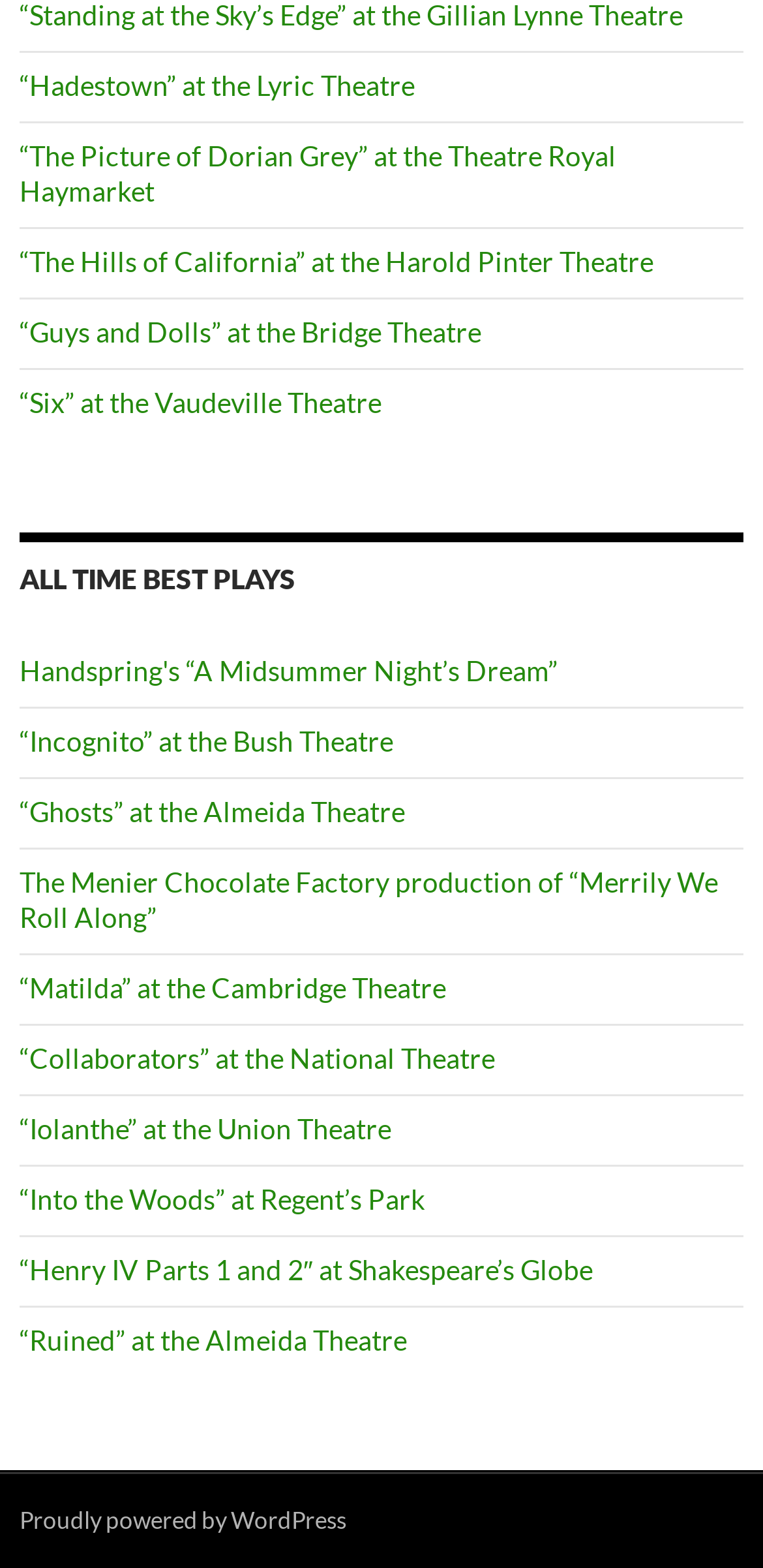Specify the bounding box coordinates for the region that must be clicked to perform the given instruction: "Learn about 'Ruined' at the Almeida Theatre".

[0.026, 0.844, 0.533, 0.865]